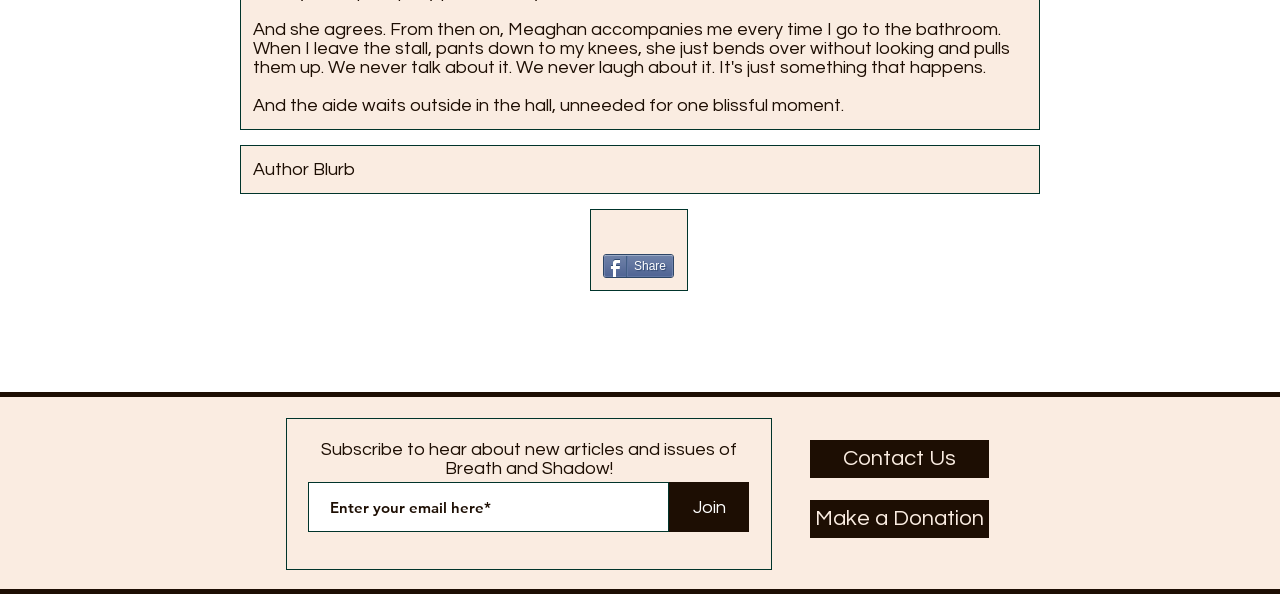Answer the question with a single word or phrase: 
What can be done with the email address?

Subscribe